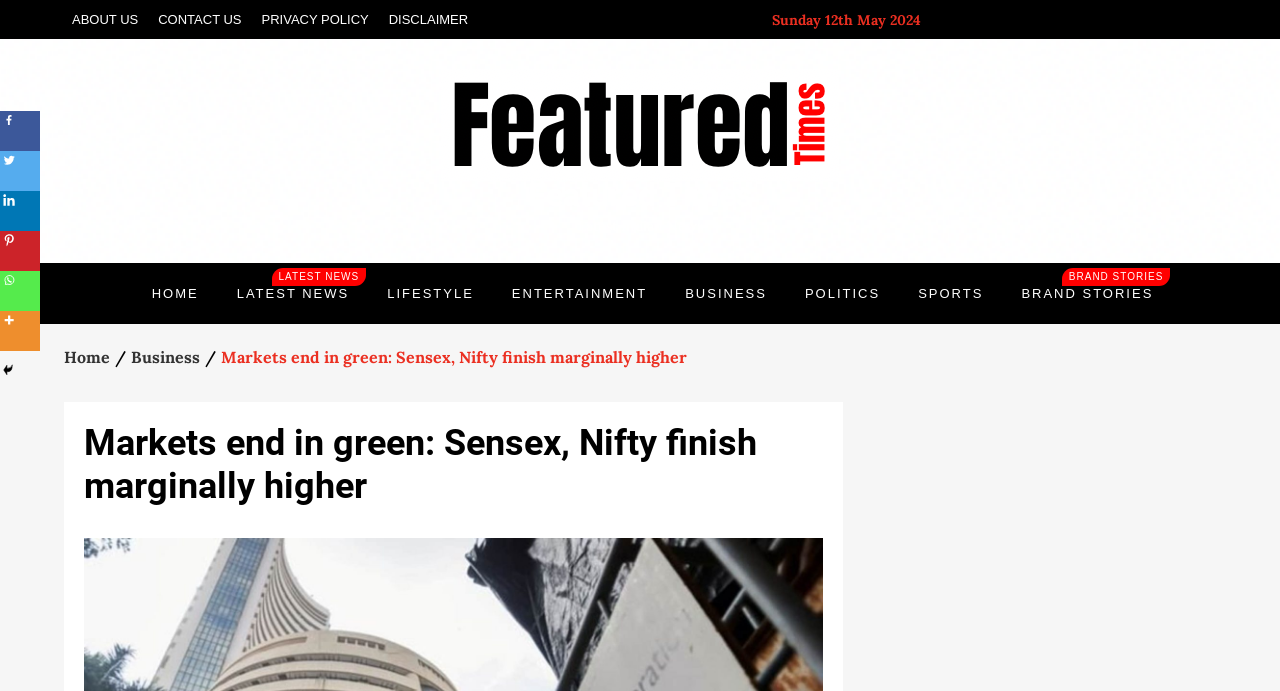Specify the bounding box coordinates of the element's region that should be clicked to achieve the following instruction: "Share on Facebook". The bounding box coordinates consist of four float numbers between 0 and 1, in the format [left, top, right, bottom].

[0.0, 0.161, 0.031, 0.219]